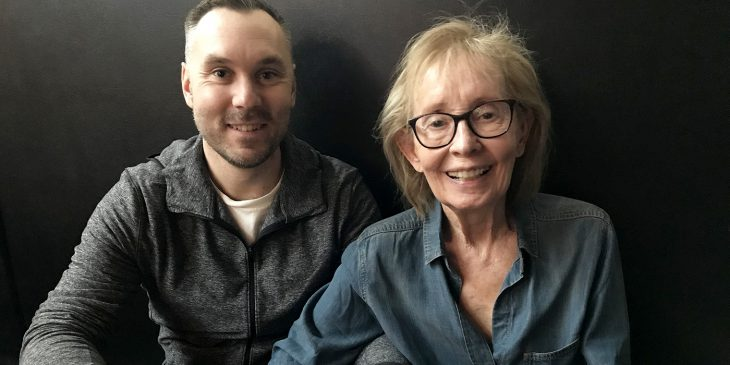Using the information in the image, give a detailed answer to the following question: What is the title of the article about the son and mother's story?

The caption references the article that tells the inspiring story of the son and mother, and the title of the article is provided as 'Christmas Comes Early for Liver Transplant Patient and Her Donor Son'.